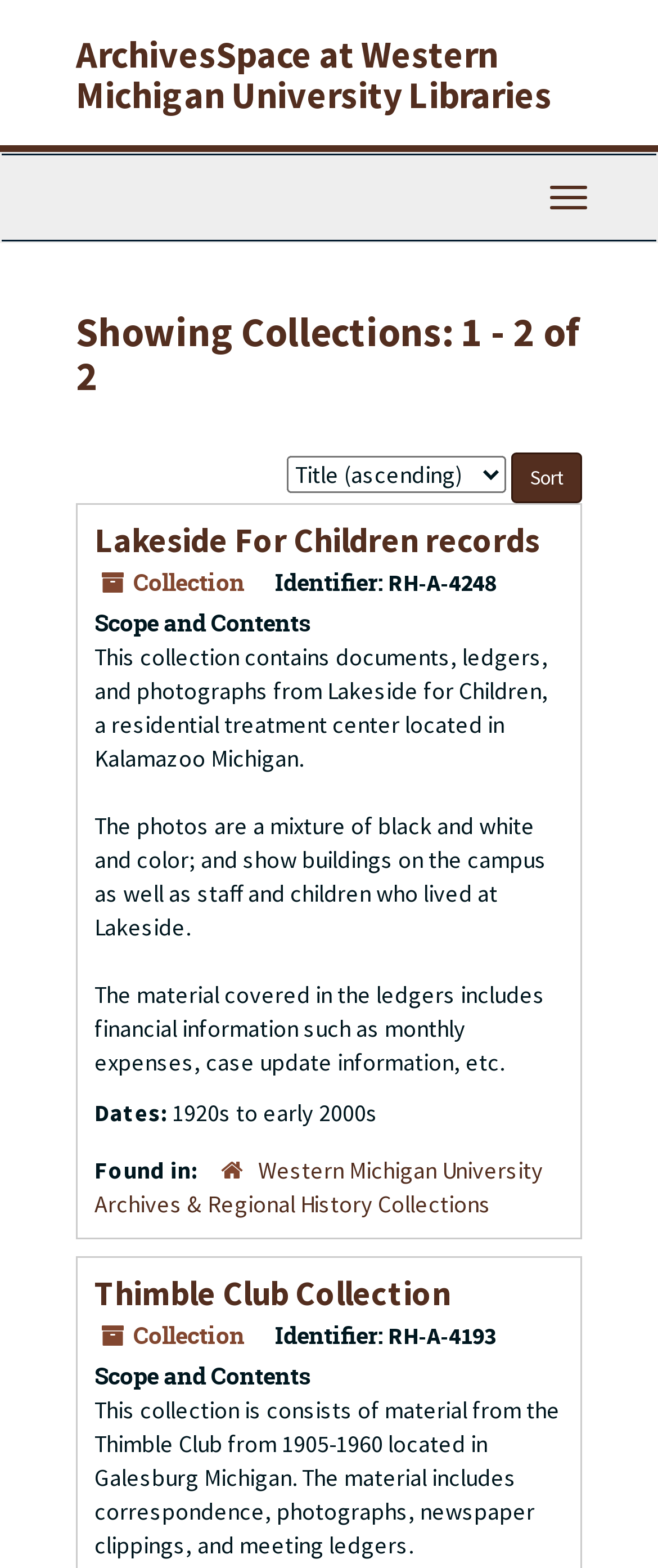Please determine the bounding box coordinates for the UI element described as: "Lakeside For Children records".

[0.144, 0.33, 0.821, 0.357]